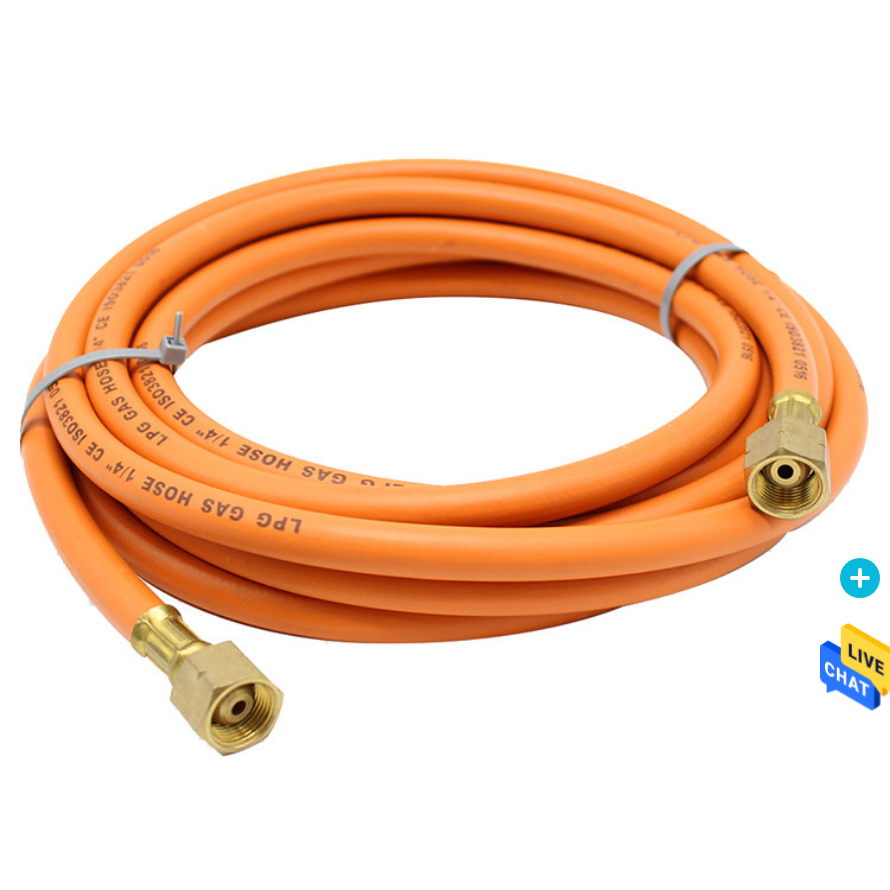Explain the contents of the image with as much detail as possible.

The image depicts a coiled LPG (liquefied petroleum gas) flexible gas hose, characterized by its vibrant orange color. This essential component is designed for safe and efficient gas delivery to various appliances. The hose is secured with a plastic tie, indicating its neat storage and readiness for use. At both ends of the hose, metal connectors are visible, featuring threaded fittings that provide a secure connection to gas sources. This product is particularly suitable for applications such as gas stoves and welding, highlighting its versatility in both residential and commercial settings. Accompanying the image is a heading indicating its relevance to the OEM manufacturing sector, emphasizing its quality and reliability.